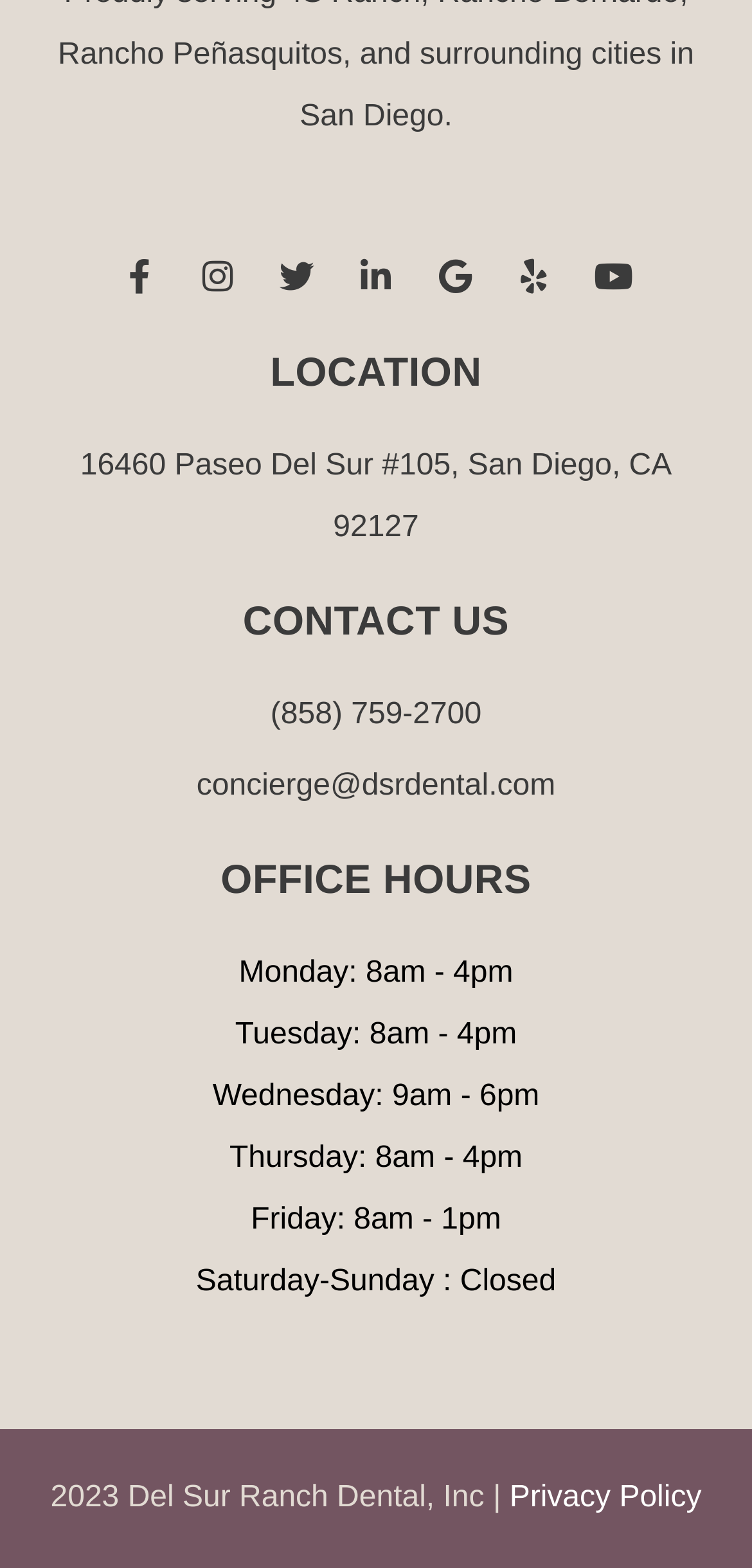Identify the coordinates of the bounding box for the element described below: "Privacy Policy". Return the coordinates as four float numbers between 0 and 1: [left, top, right, bottom].

[0.678, 0.945, 0.933, 0.966]